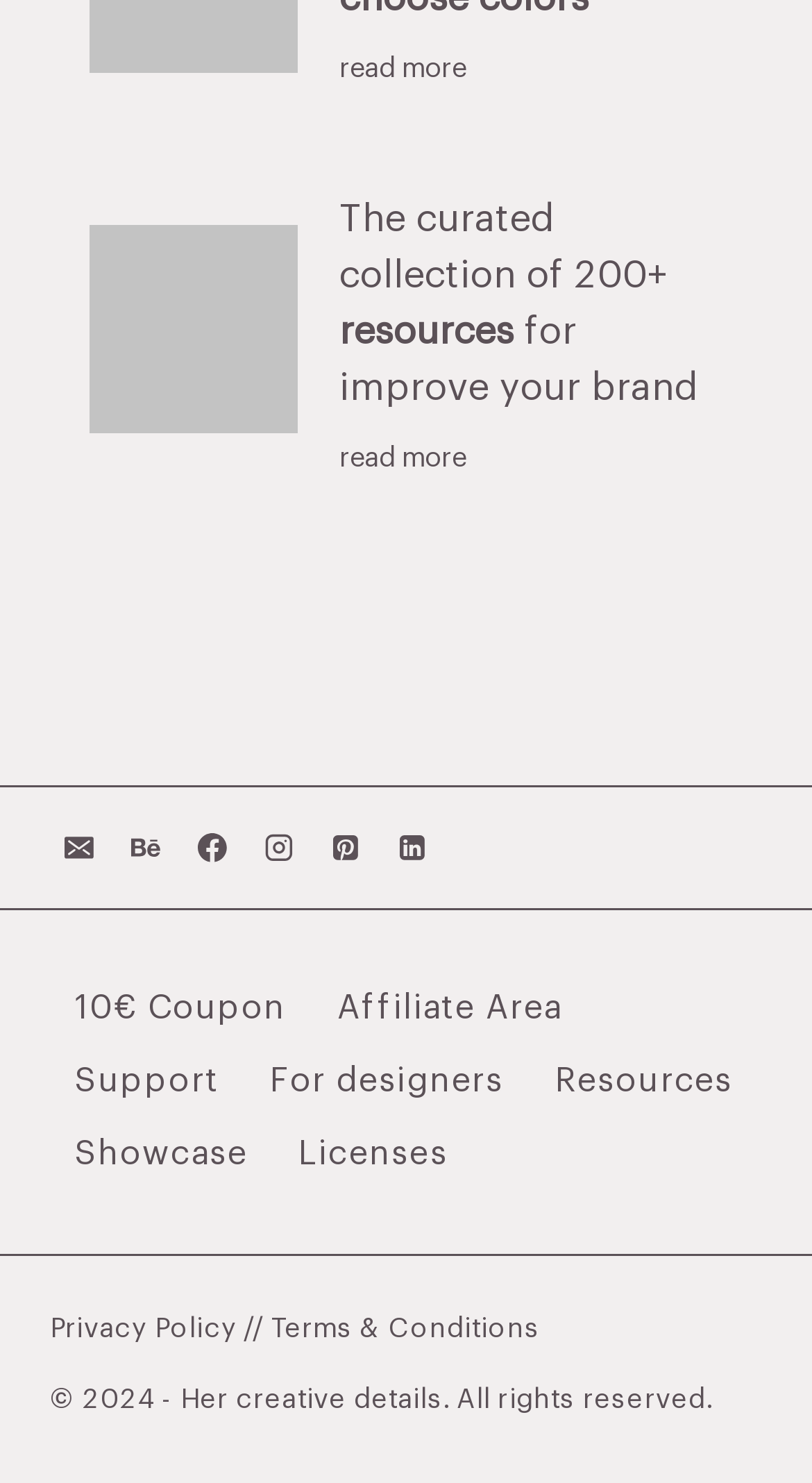Look at the image and write a detailed answer to the question: 
What is the main topic of the webpage?

The main topic of the webpage is about brand resources, which is evident from the heading 'The curated collection of 200+ resources for improve your brand' and the presence of various links and images related to branding and design.